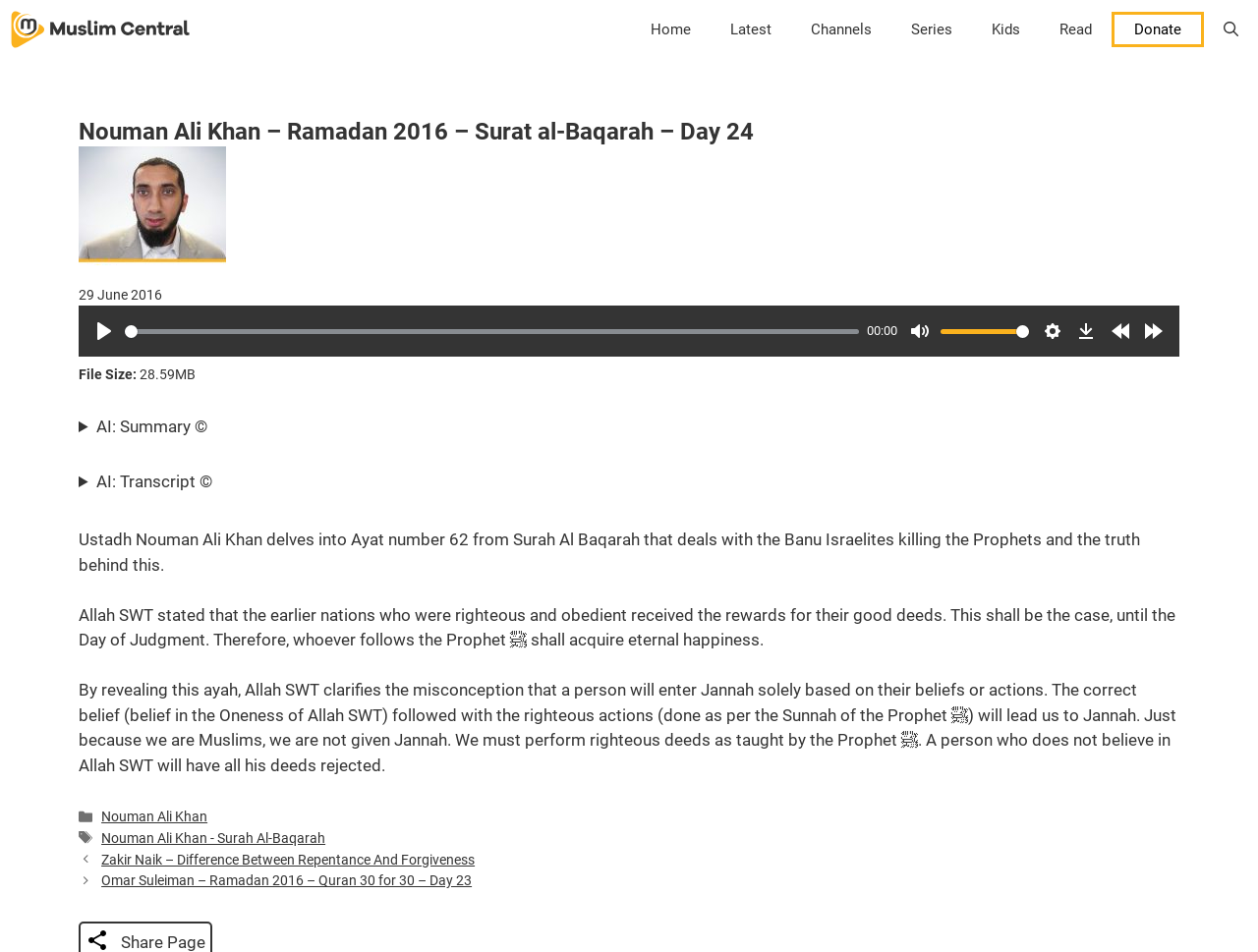Bounding box coordinates are specified in the format (top-left x, top-left y, bottom-right x, bottom-right y). All values are floating point numbers bounded between 0 and 1. Please provide the bounding box coordinate of the region this sentence describes: name="s" placeholder="Search..."

None